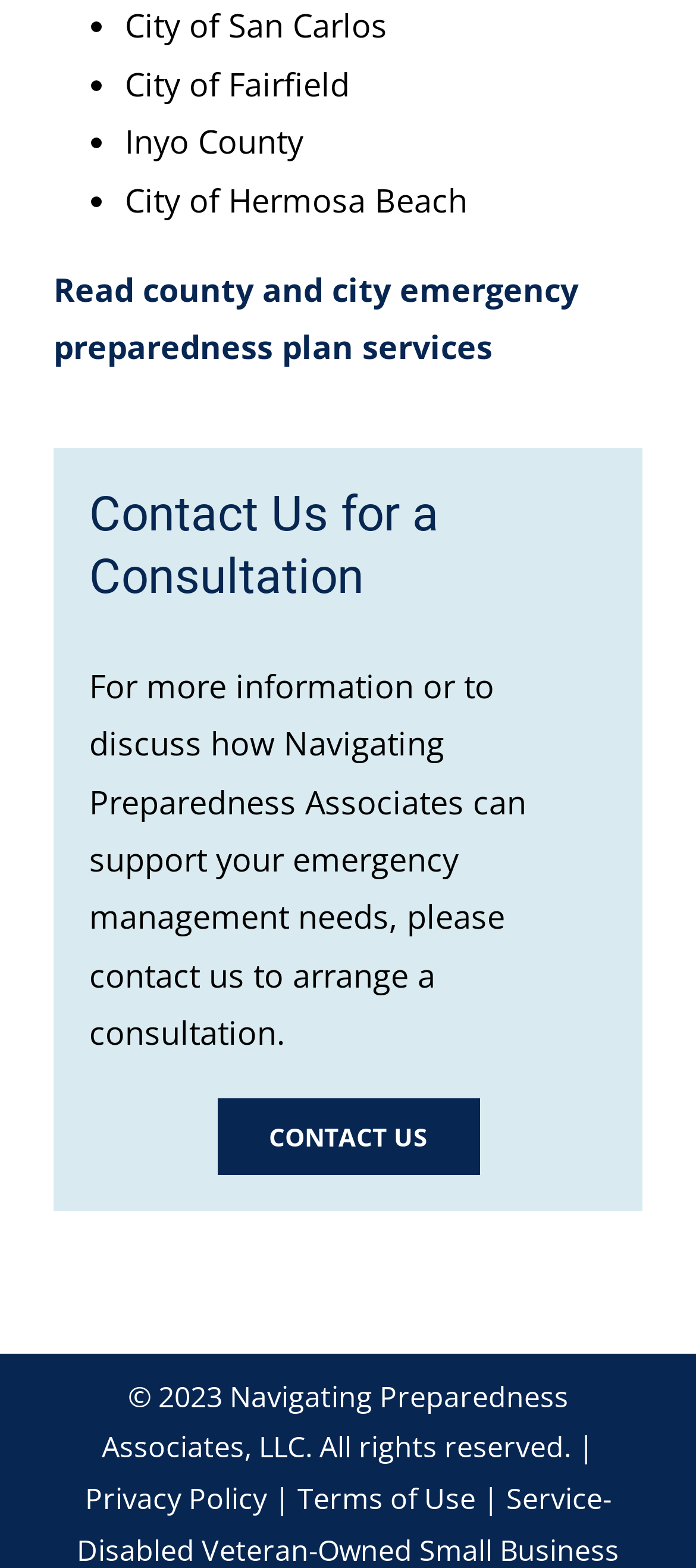Give a one-word or short phrase answer to this question: 
What is the purpose of the 'Contact Us for a Consultation' heading?

To encourage consultation